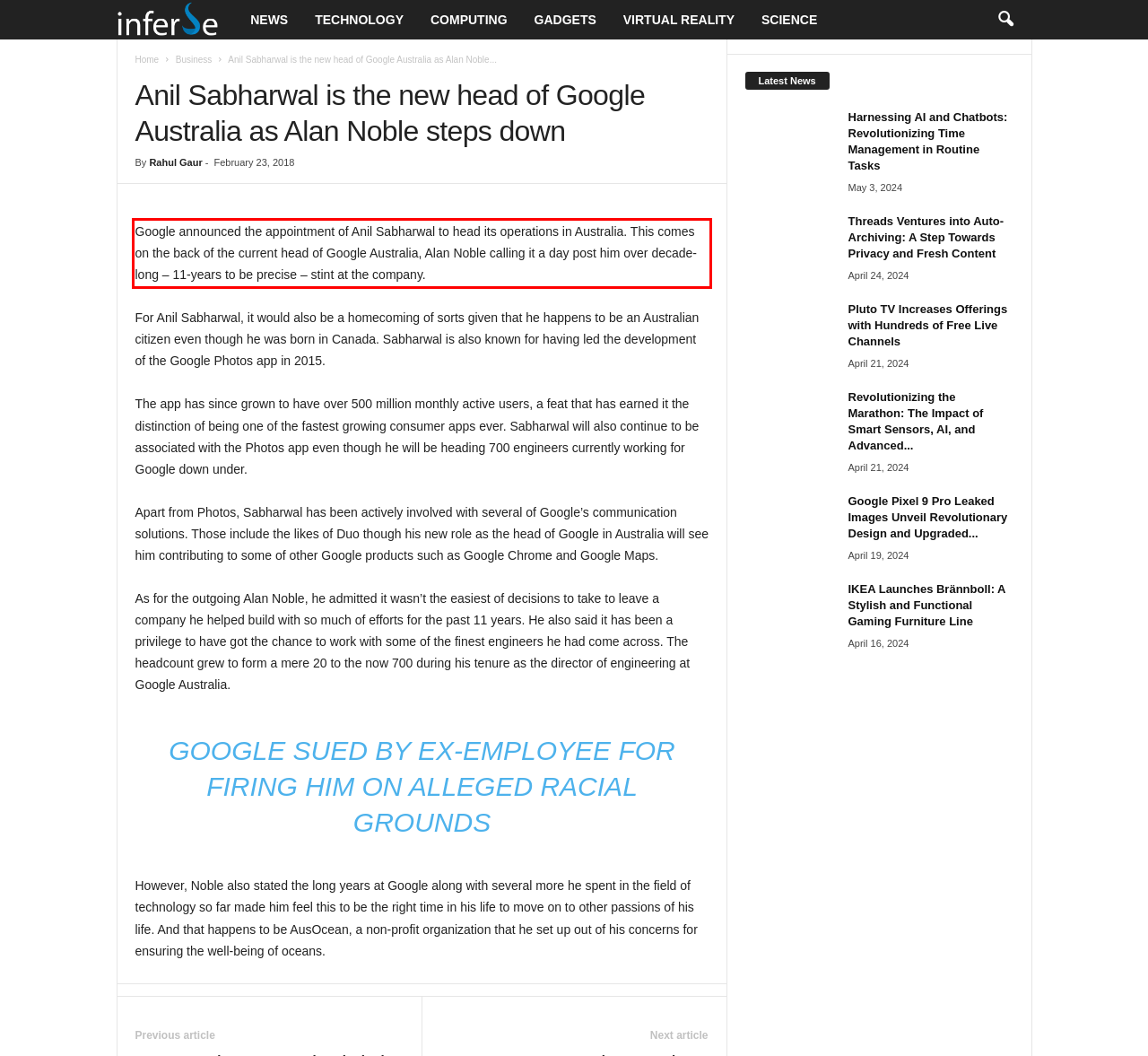Examine the screenshot of the webpage, locate the red bounding box, and perform OCR to extract the text contained within it.

Google announced the appointment of Anil Sabharwal to head its operations in Australia. This comes on the back of the current head of Google Australia, Alan Noble calling it a day post him over decade-long – 11-years to be precise – stint at the company.